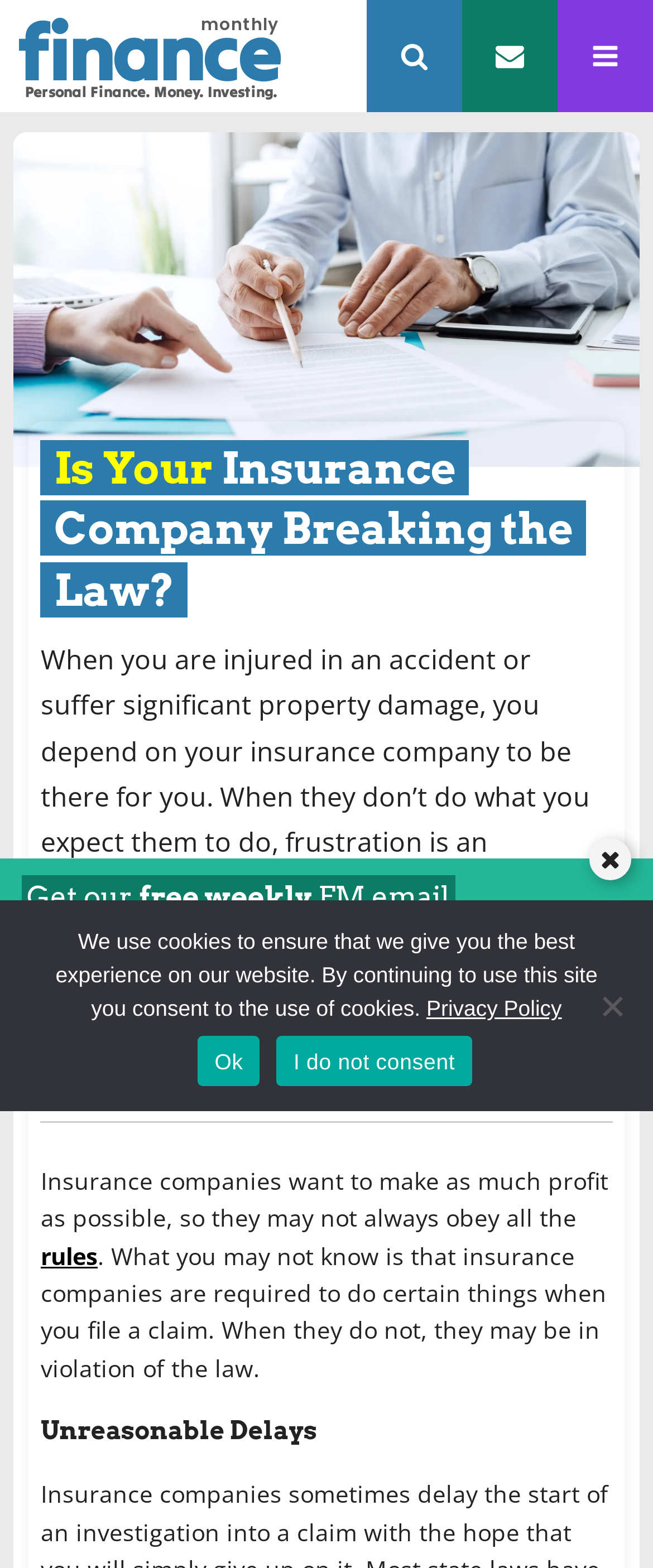Please find and generate the text of the main header of the webpage.

Is Your Insurance Company Breaking the Law?